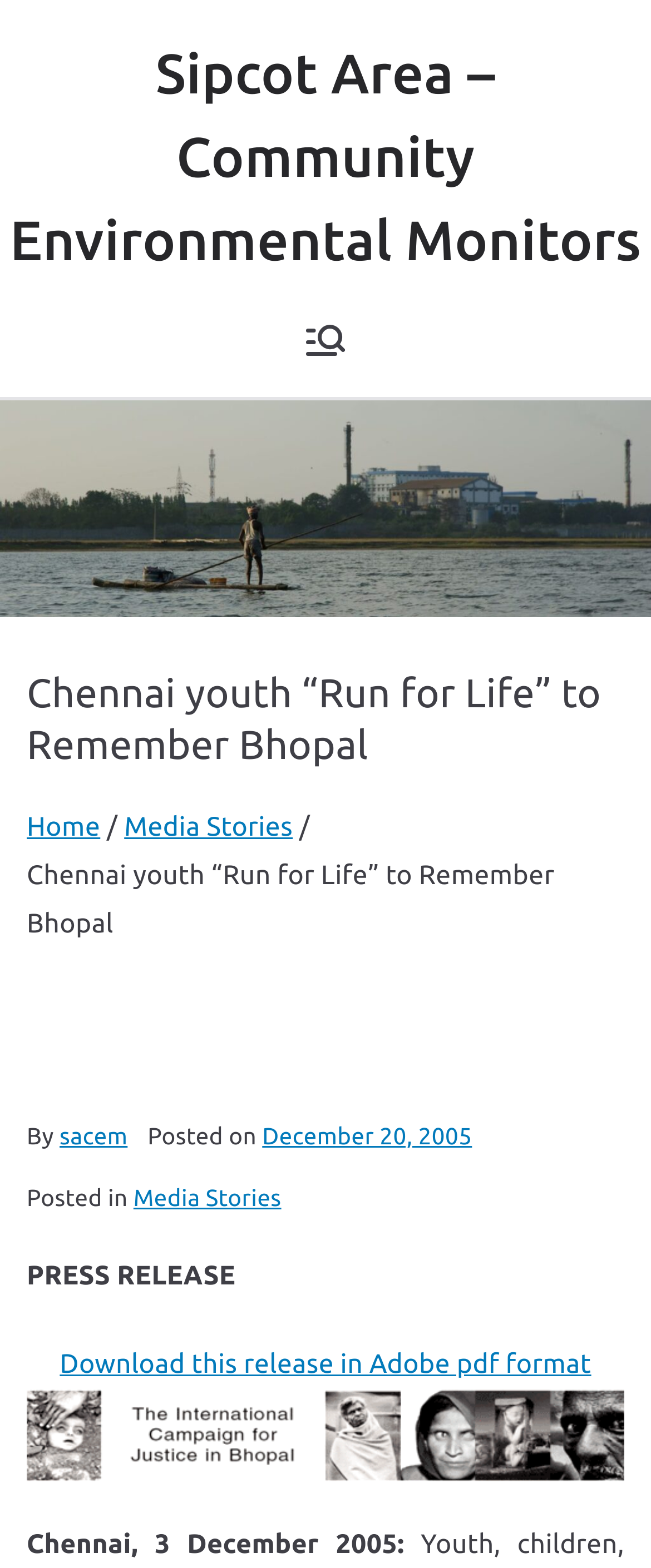Describe all visible elements and their arrangement on the webpage.

The webpage is about a news article titled "Chennai youth “Run for Life” to Remember Bhopal". At the top left, there is a link to "Sipcot Area – Community Environmental Monitors". Next to it, on the right, is a button labeled "Primary Menu" with an accompanying image. 

Below these elements, there is a prominent heading that repeats the title of the article. Underneath the heading, there is a navigation section labeled "Breadcrumbs" that contains links to "Home" and "Media Stories". 

The main content of the article starts with a static text that also repeats the title, followed by the author's name "sacem" and the date of posting "December 20, 2005". The article is categorized under "Media Stories". 

The main body of the article is not explicitly described in the accessibility tree, but it is likely to be a press release about the "Run for Life" event, as indicated by the static text "PRESS RELEASE". There is a link to download the release in Adobe pdf format. 

At the bottom of the page, there is an image related to Bhopal, and a static text that starts with "Chennai, 3 December 2005:".